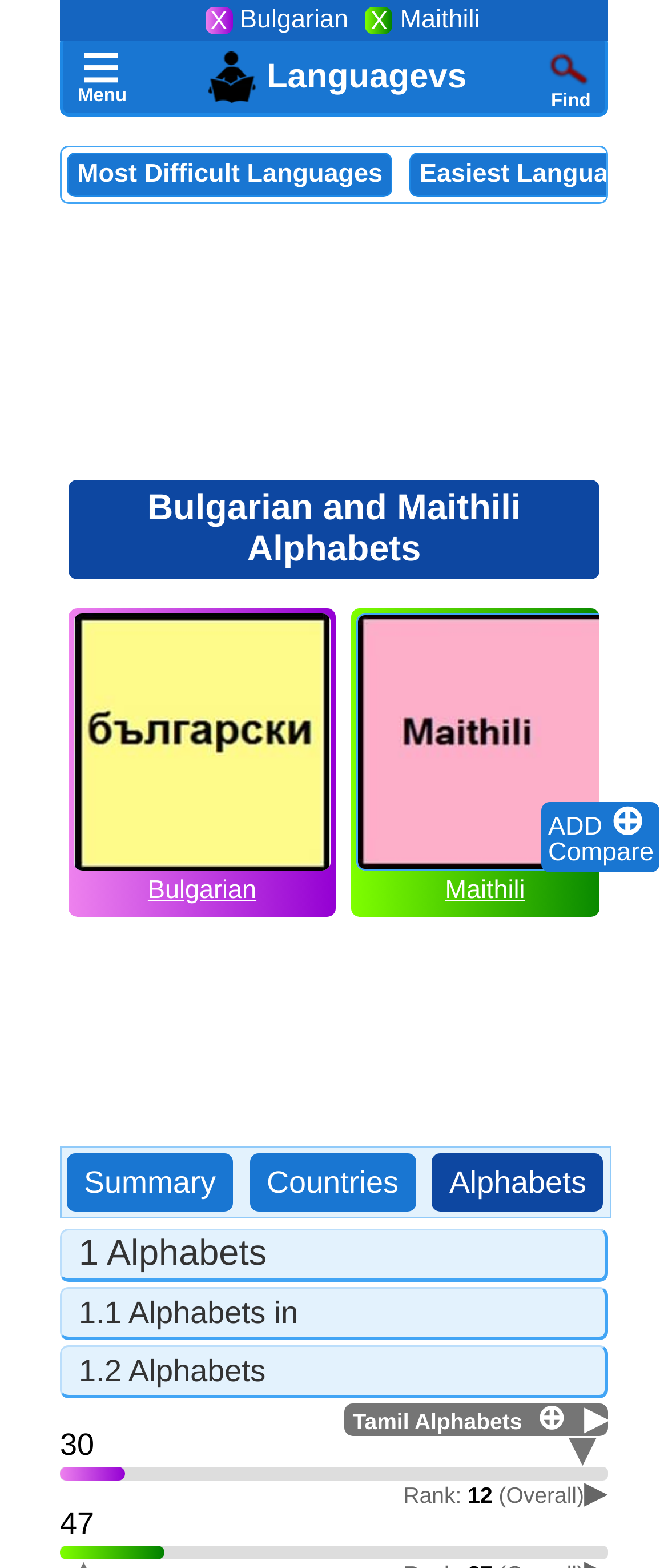What is the purpose of the 'Compare' button?
Answer the question with just one word or phrase using the image.

To compare languages